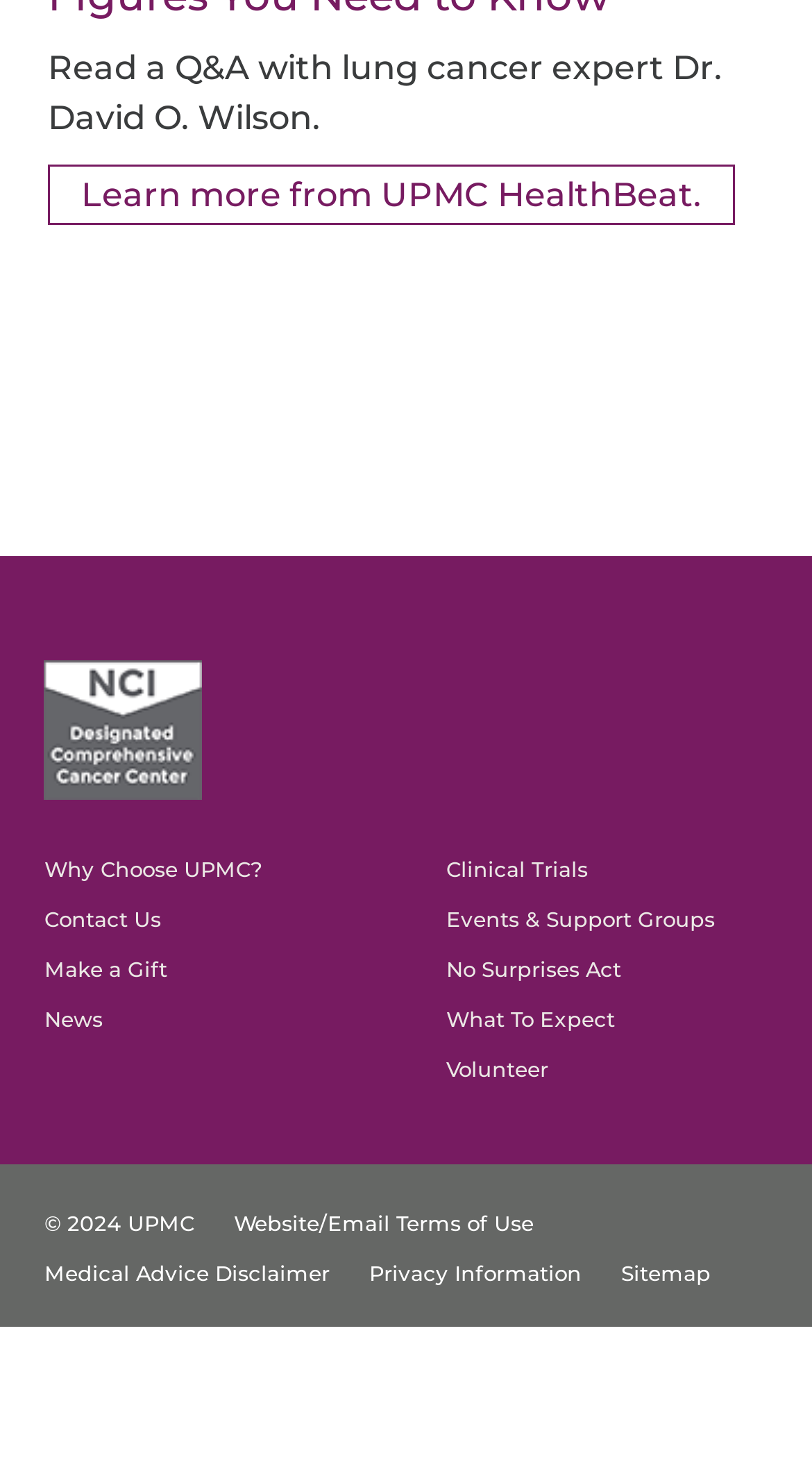Please specify the bounding box coordinates of the area that should be clicked to accomplish the following instruction: "Visit the NCI website.". The coordinates should consist of four float numbers between 0 and 1, i.e., [left, top, right, bottom].

[0.054, 0.478, 0.249, 0.504]